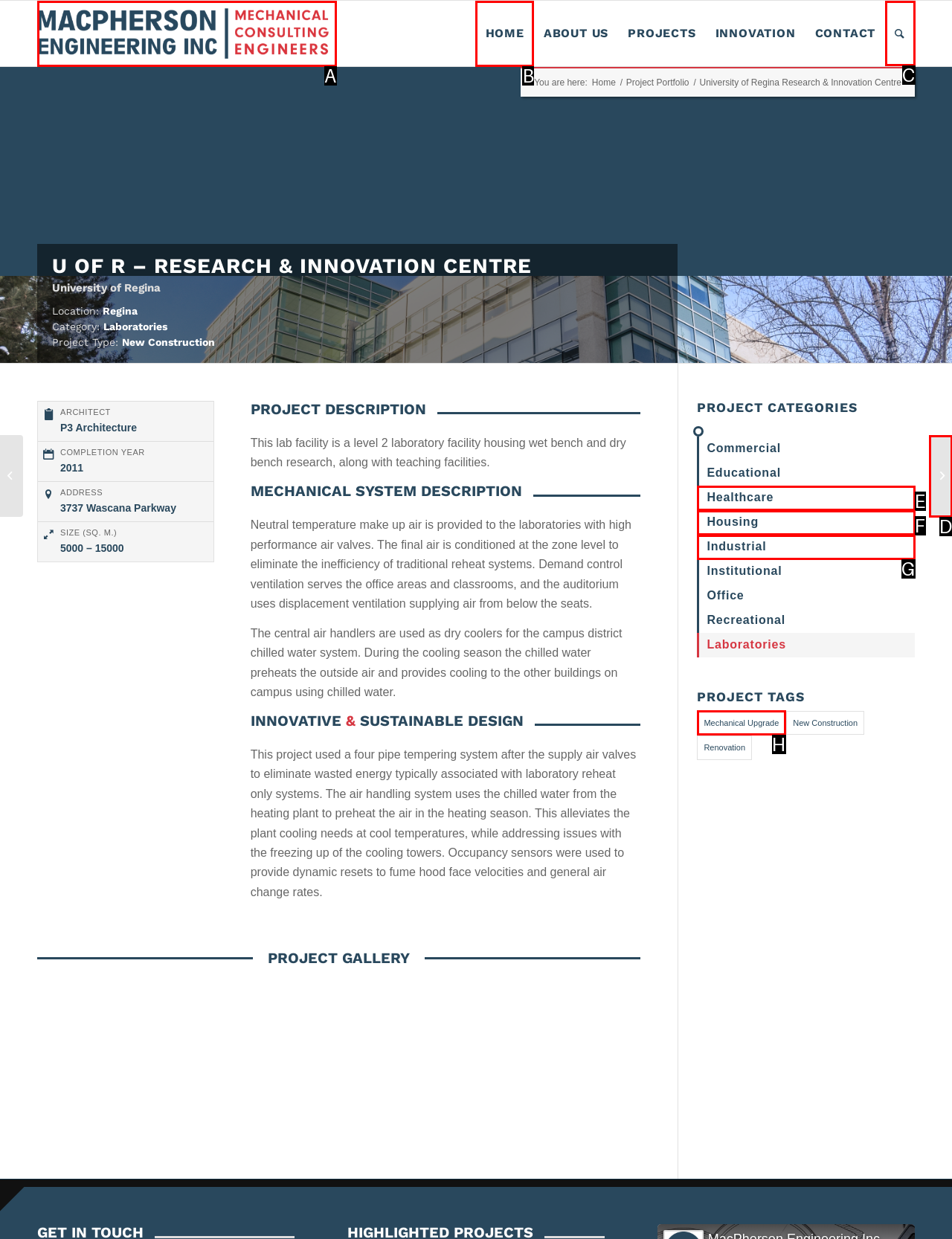Determine the appropriate lettered choice for the task: Search for something. Reply with the correct letter.

C